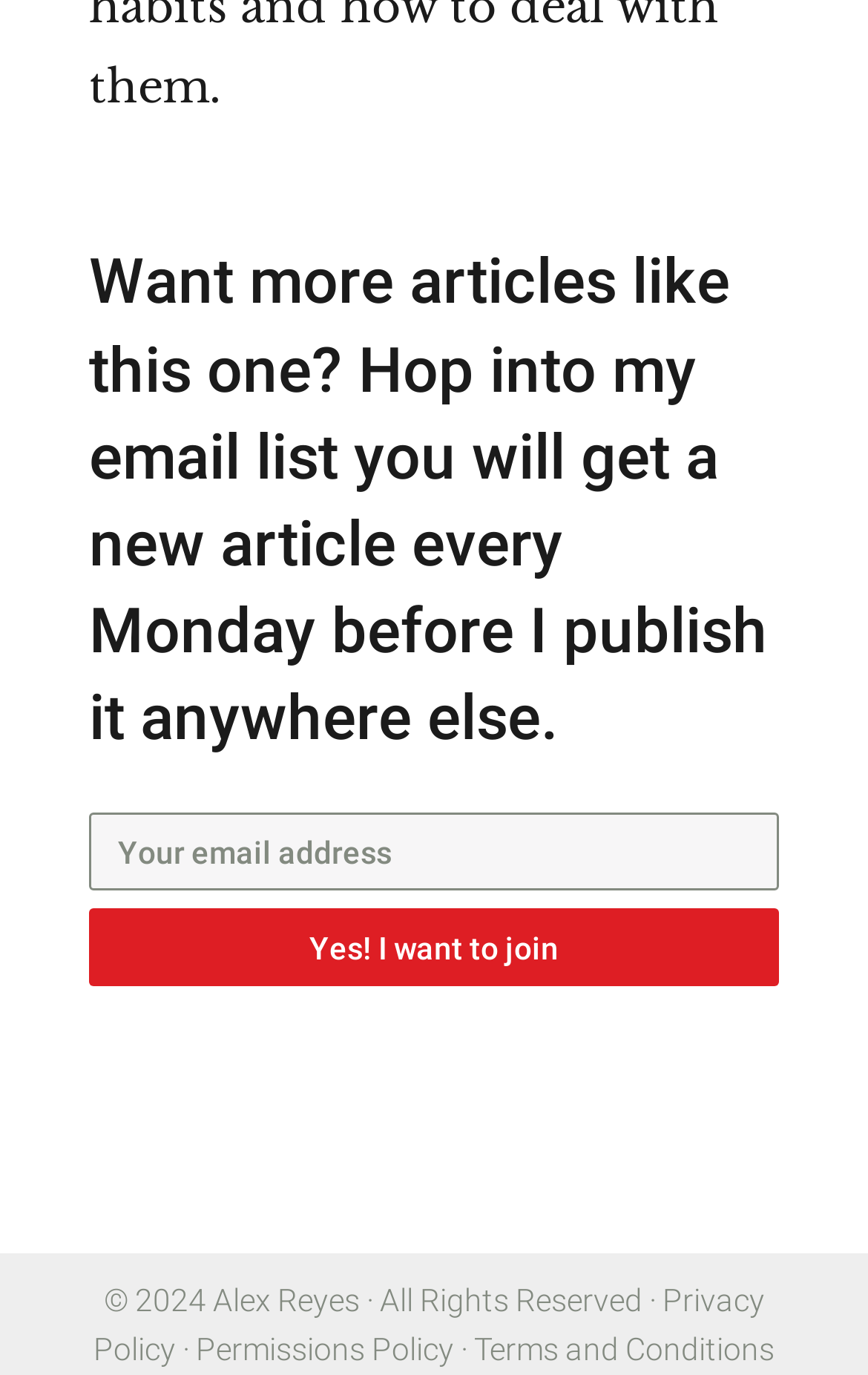What is the author's name?
Based on the visual, give a brief answer using one word or a short phrase.

Alex Reyes